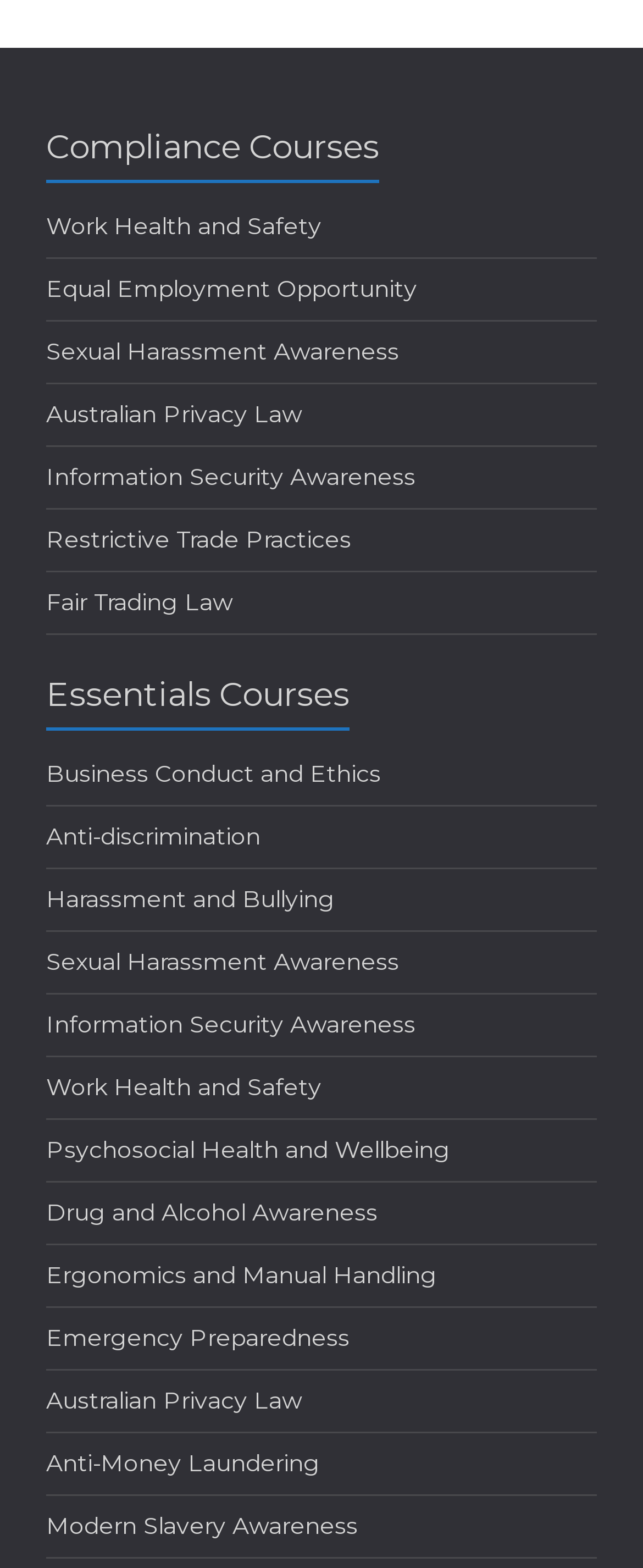Identify the bounding box coordinates of the clickable region required to complete the instruction: "Take the Work Health and Safety course". The coordinates should be given as four float numbers within the range of 0 and 1, i.e., [left, top, right, bottom].

[0.072, 0.135, 0.5, 0.154]